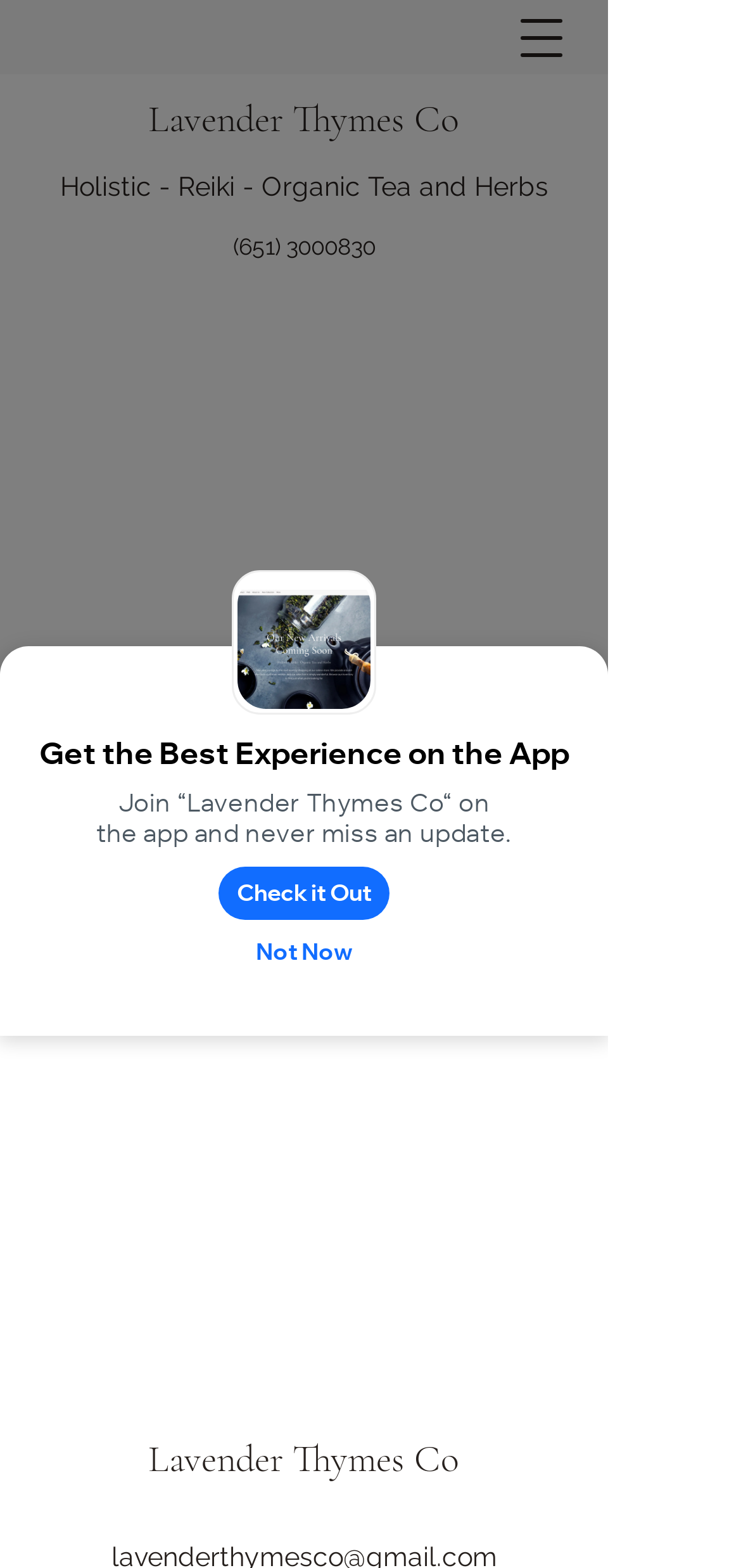Please answer the following question using a single word or phrase: What is the company name on the webpage?

Lavender Thymes Co